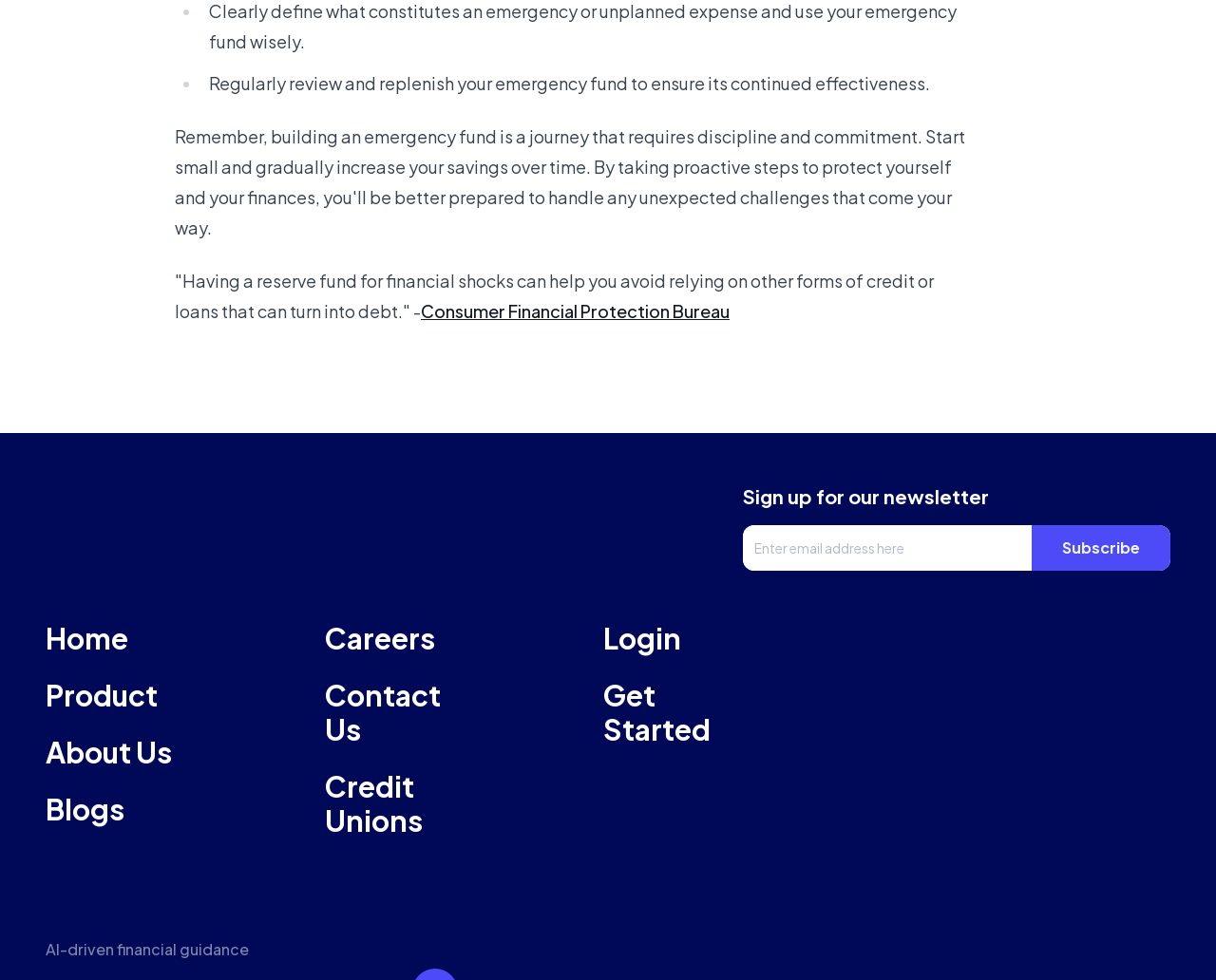Find the bounding box coordinates for the area that must be clicked to perform this action: "Visit the Home page".

[0.038, 0.633, 0.105, 0.669]